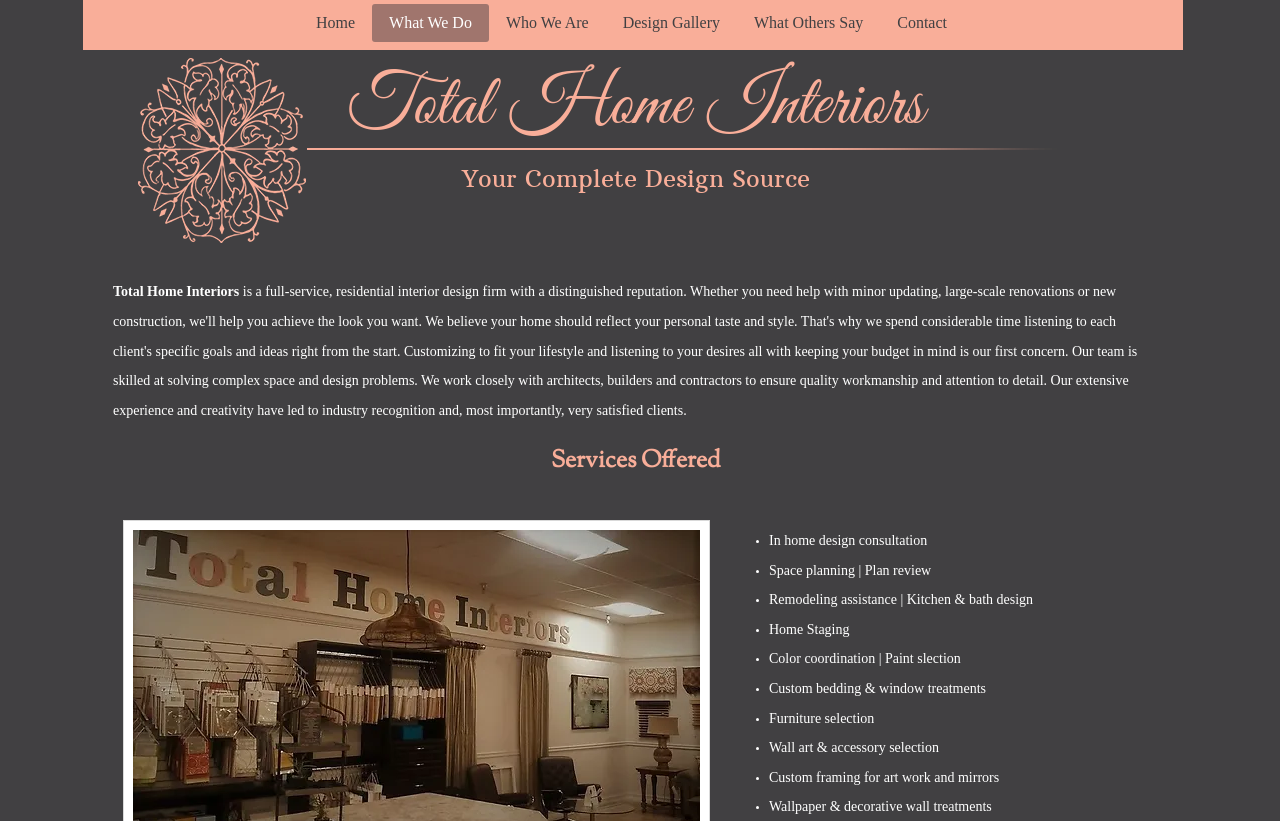How many links are in the navigation section?
Carefully analyze the image and provide a detailed answer to the question.

The navigation section contains 7 links, namely 'Home', 'What We Do', 'Who We Are', 'Design Gallery', 'What Others Say', and 'Contact'.